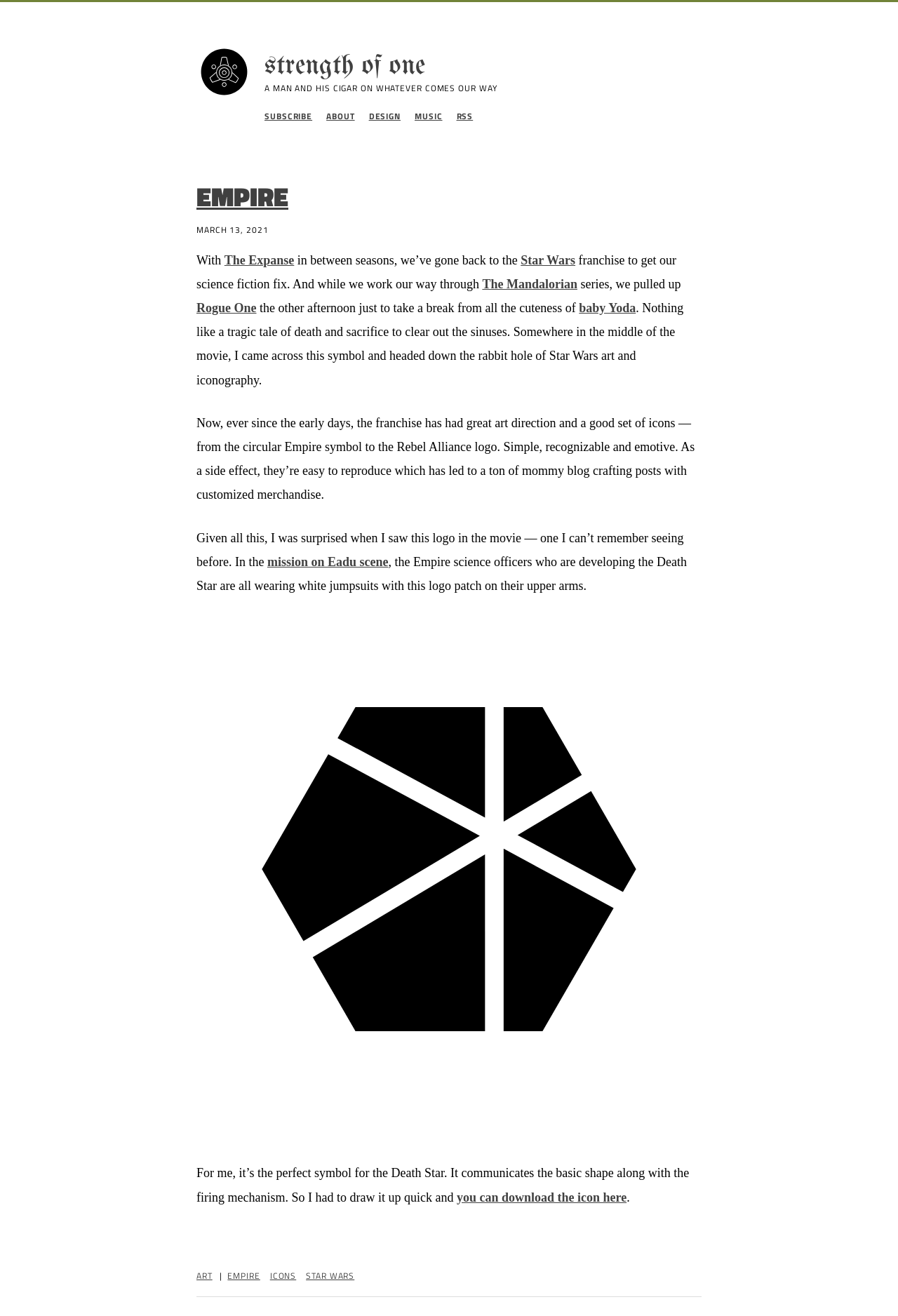Specify the bounding box coordinates (top-left x, top-left y, bottom-right x, bottom-right y) of the UI element in the screenshot that matches this description: Empire

[0.219, 0.134, 0.321, 0.165]